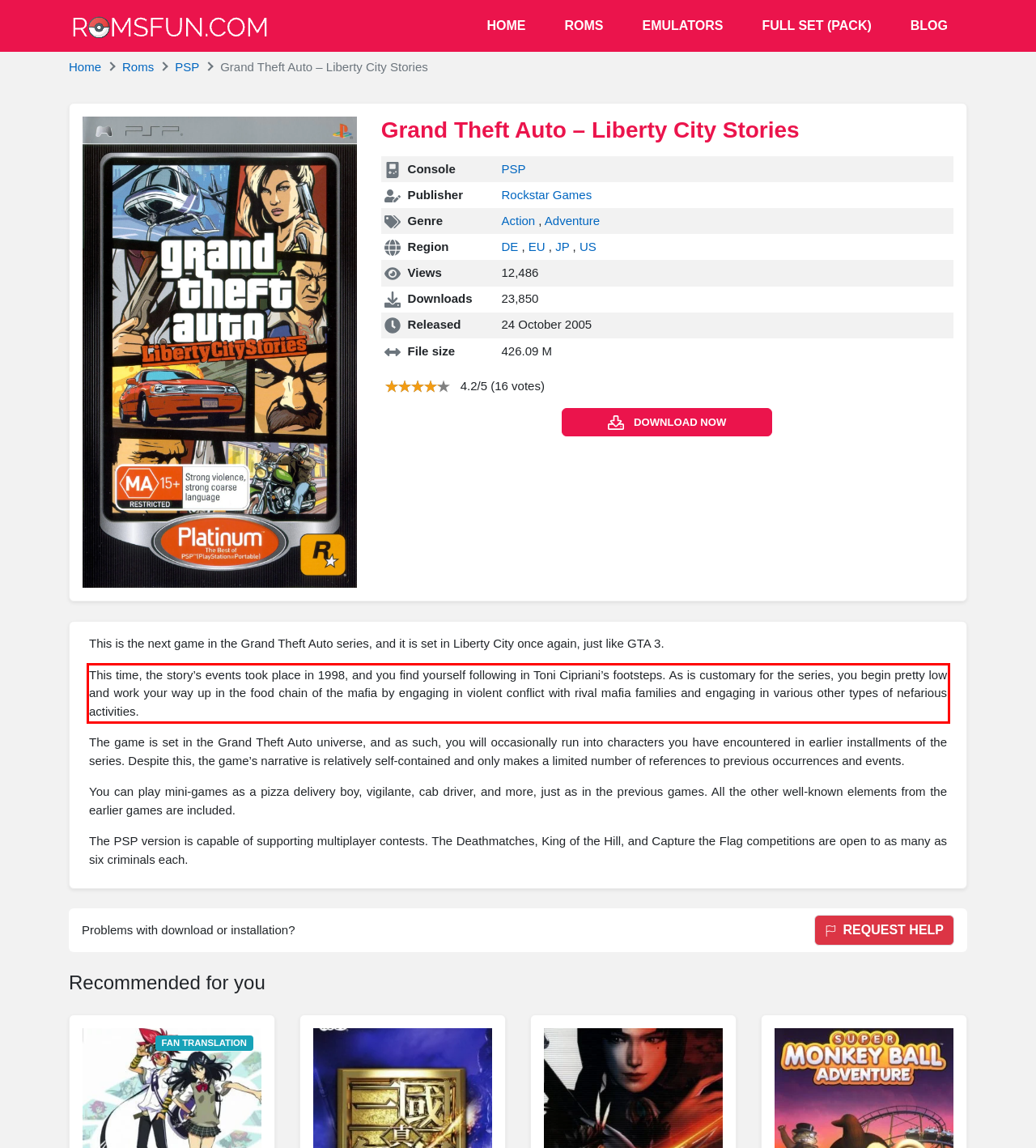Review the screenshot of the webpage and recognize the text inside the red rectangle bounding box. Provide the extracted text content.

This time, the story’s events took place in 1998, and you find yourself following in Toni Cipriani’s footsteps. As is customary for the series, you begin pretty low and work your way up in the food chain of the mafia by engaging in violent conflict with rival mafia families and engaging in various other types of nefarious activities.